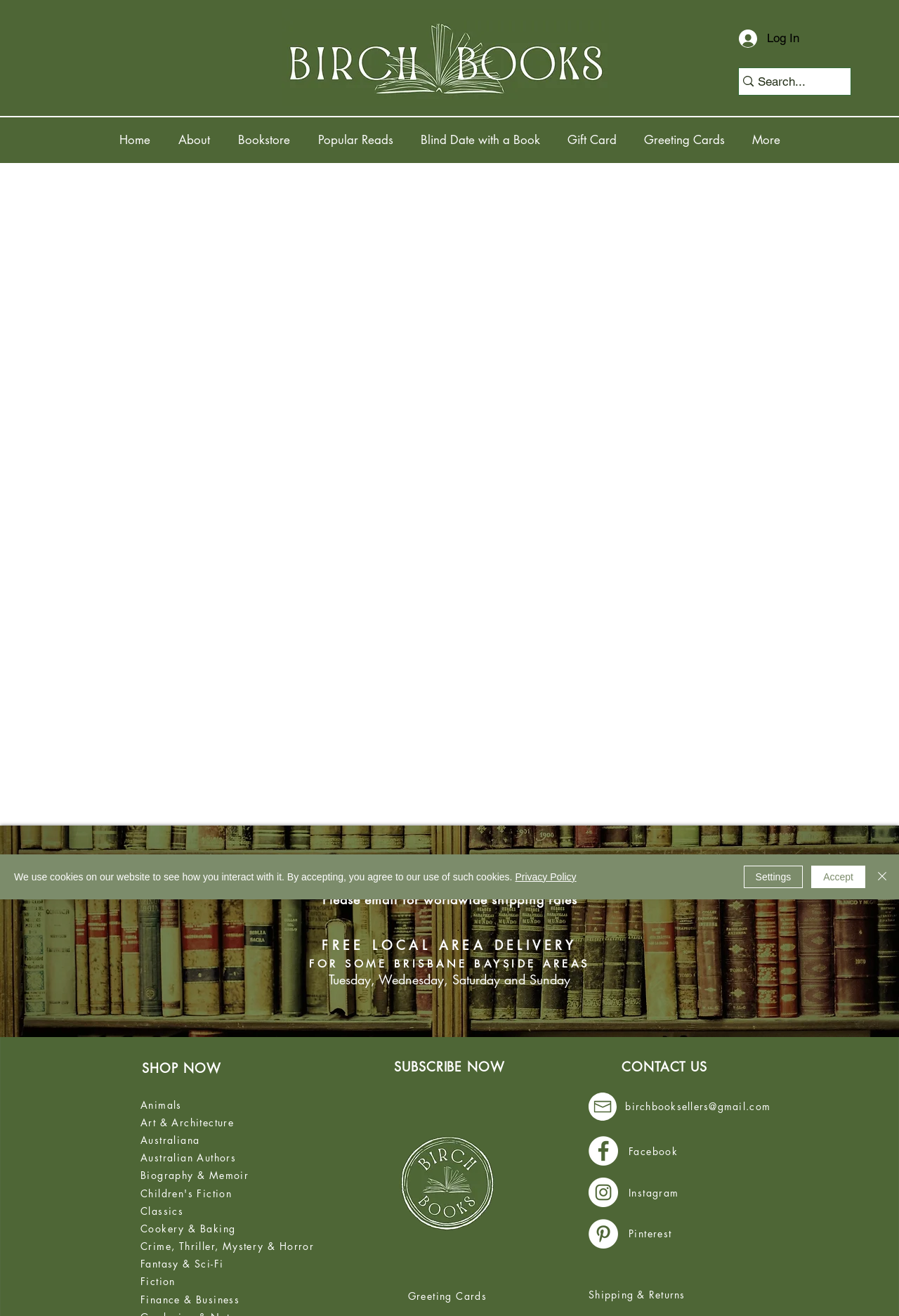Locate the bounding box of the user interface element based on this description: "aria-label="Search..." name="q" placeholder="Search..."".

[0.843, 0.052, 0.913, 0.073]